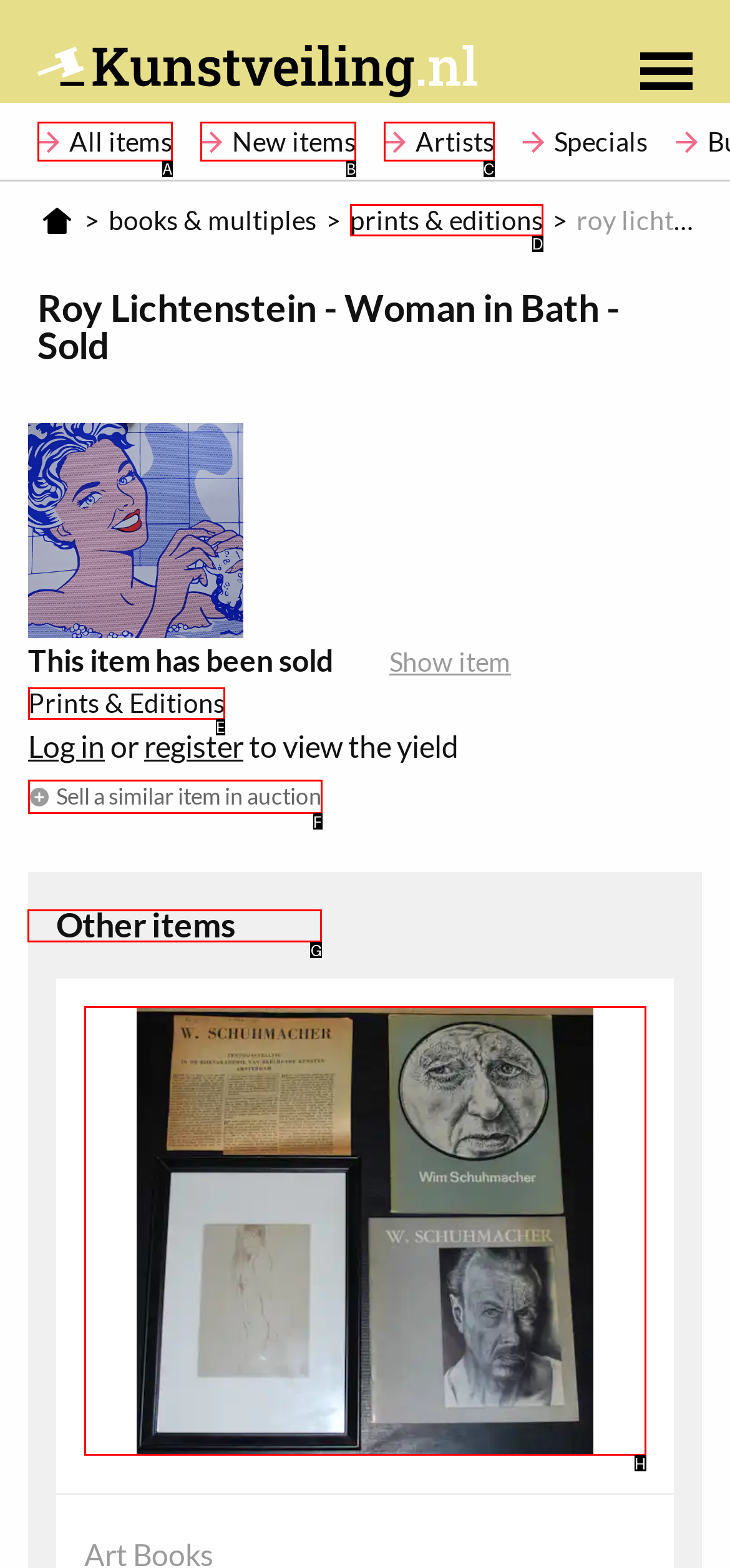Which lettered option should be clicked to perform the following task: Sell a similar item in auction
Respond with the letter of the appropriate option.

G